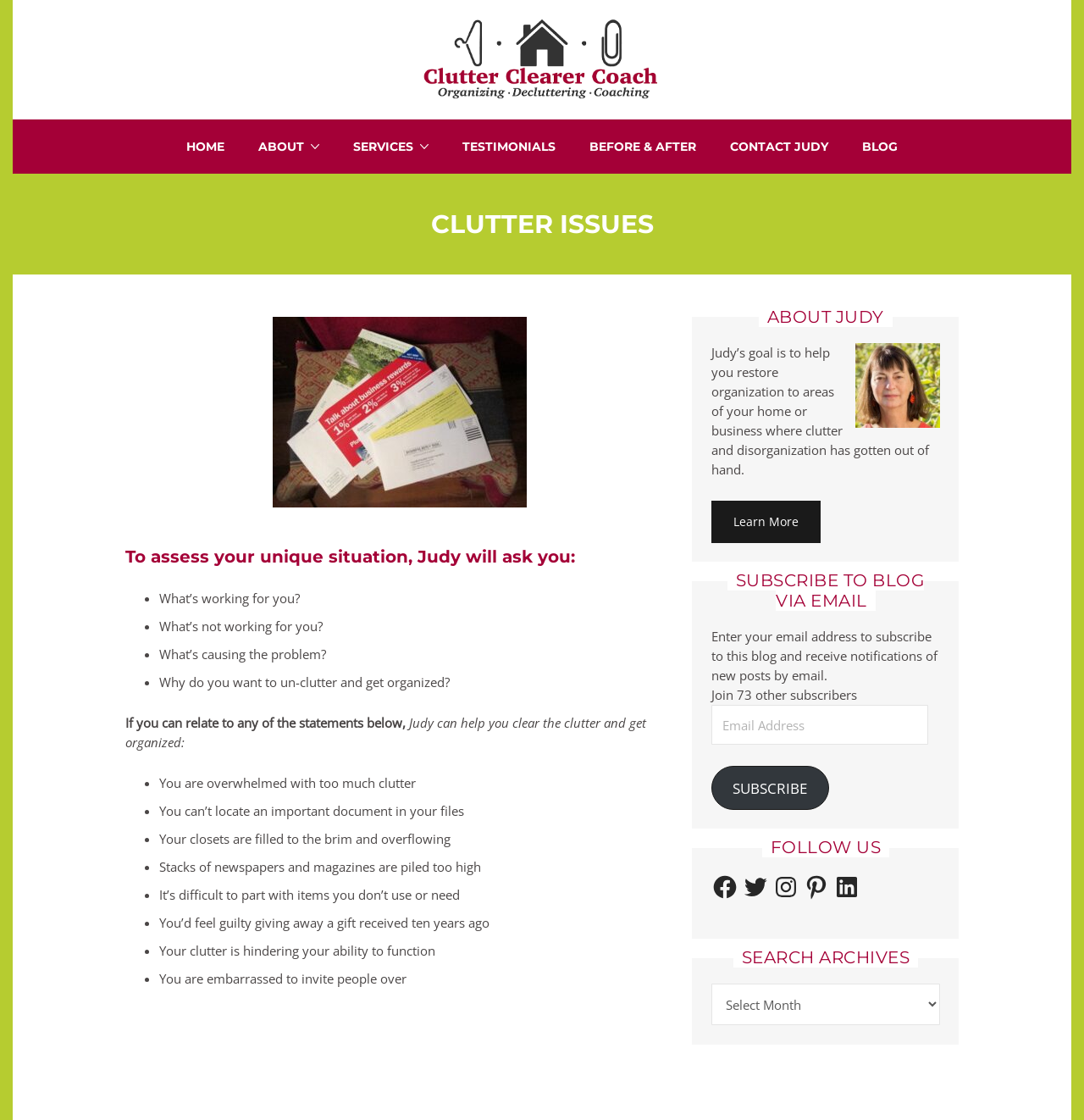Please predict the bounding box coordinates of the element's region where a click is necessary to complete the following instruction: "Select the 'Monthly' tab". The coordinates should be represented by four float numbers between 0 and 1, i.e., [left, top, right, bottom].

None